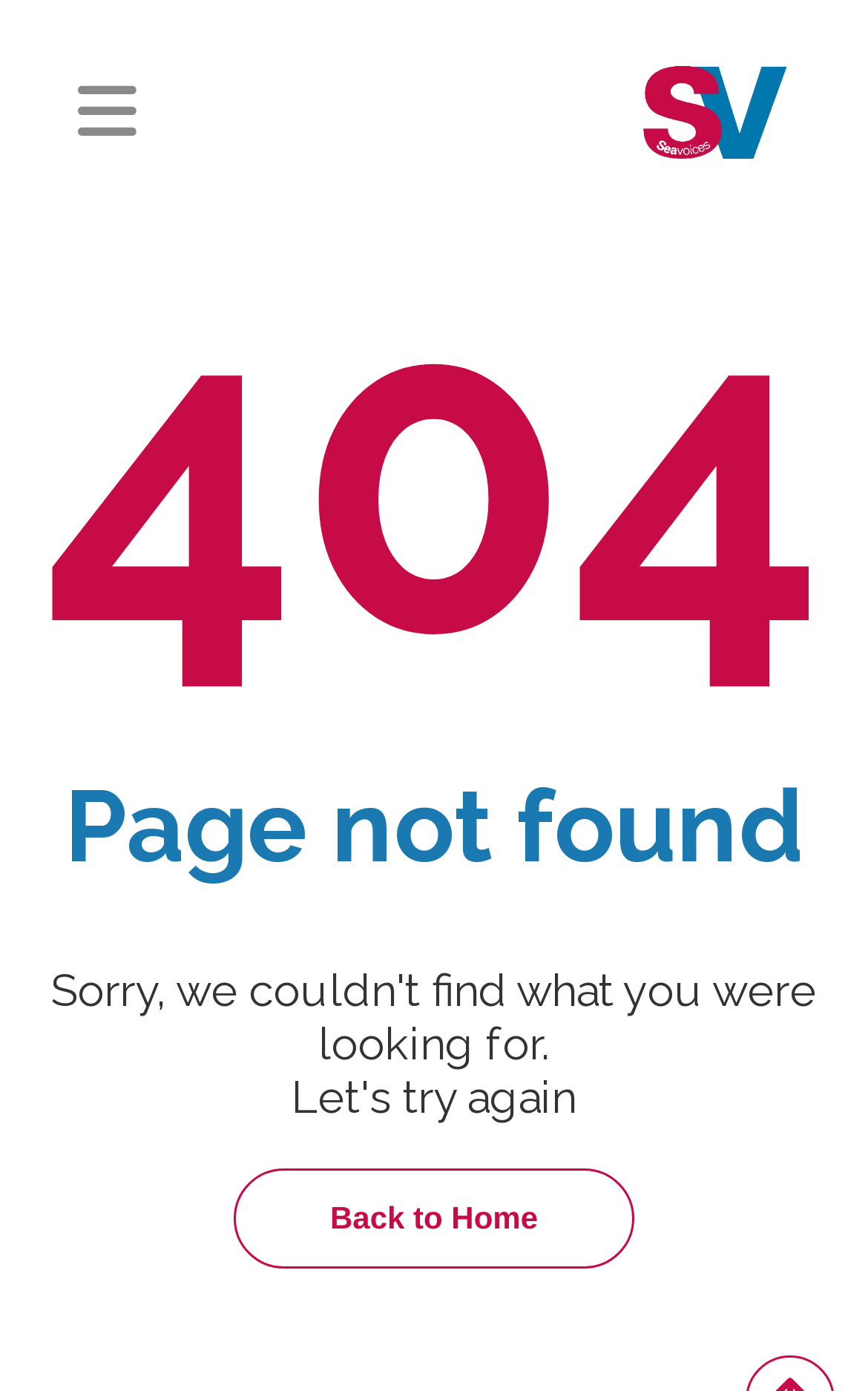Identify the bounding box coordinates of the HTML element based on this description: "Back to Home".

[0.269, 0.839, 0.731, 0.911]